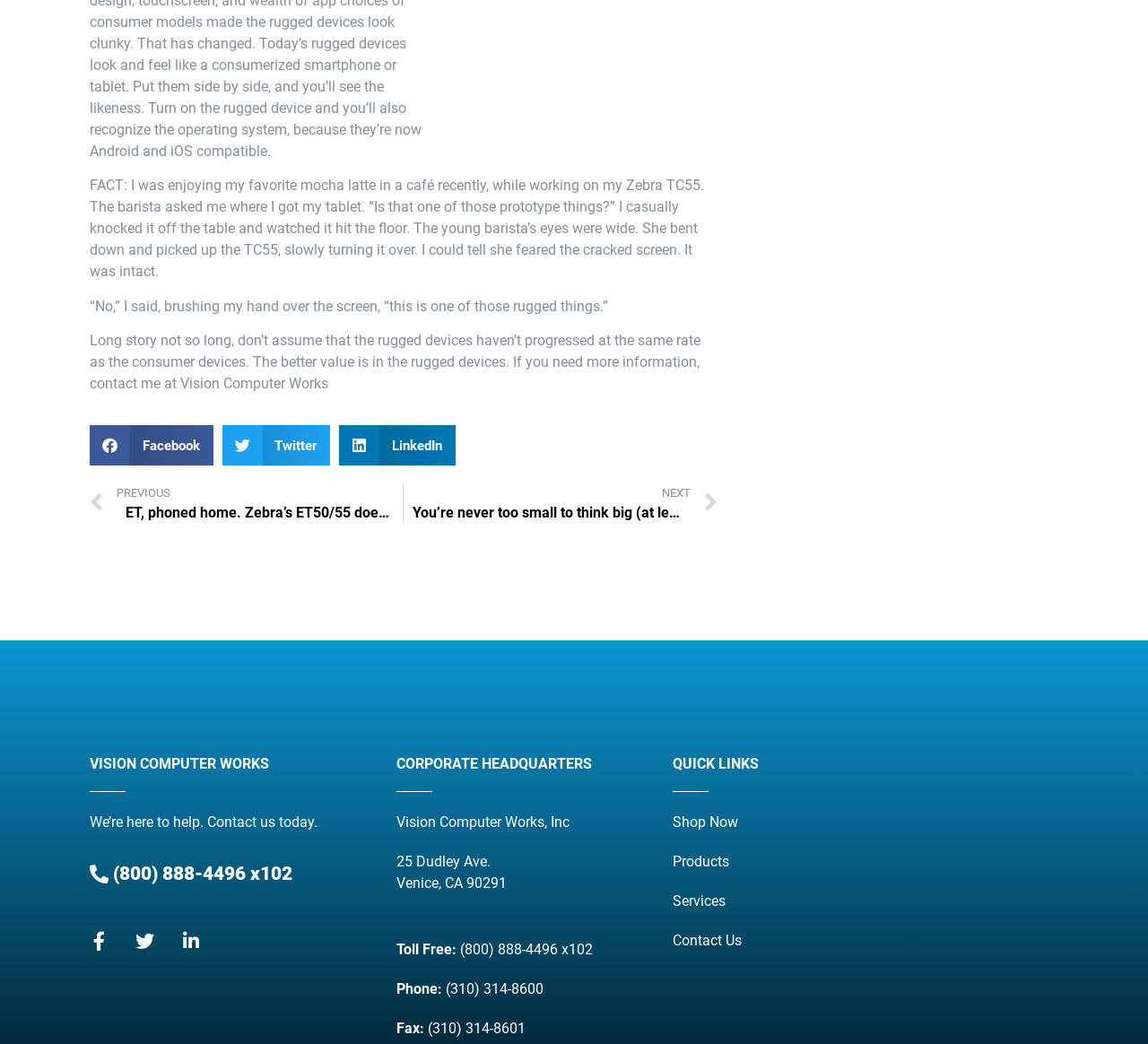Kindly provide the bounding box coordinates of the section you need to click on to fulfill the given instruction: "View corporate headquarters".

[0.346, 0.725, 0.539, 0.739]